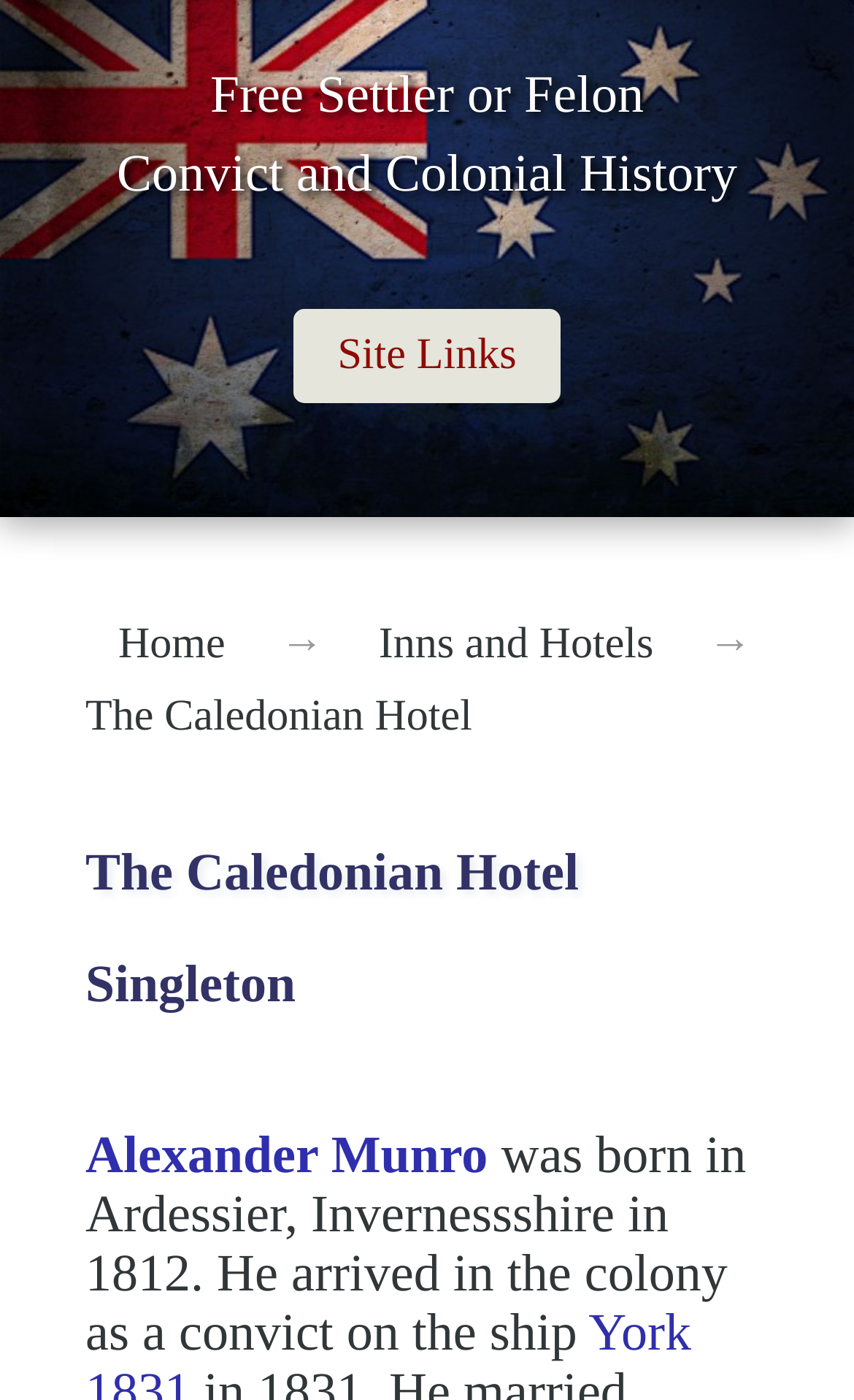Provide a one-word or brief phrase answer to the question:
What is the name of the hotel?

The Caledonian Hotel